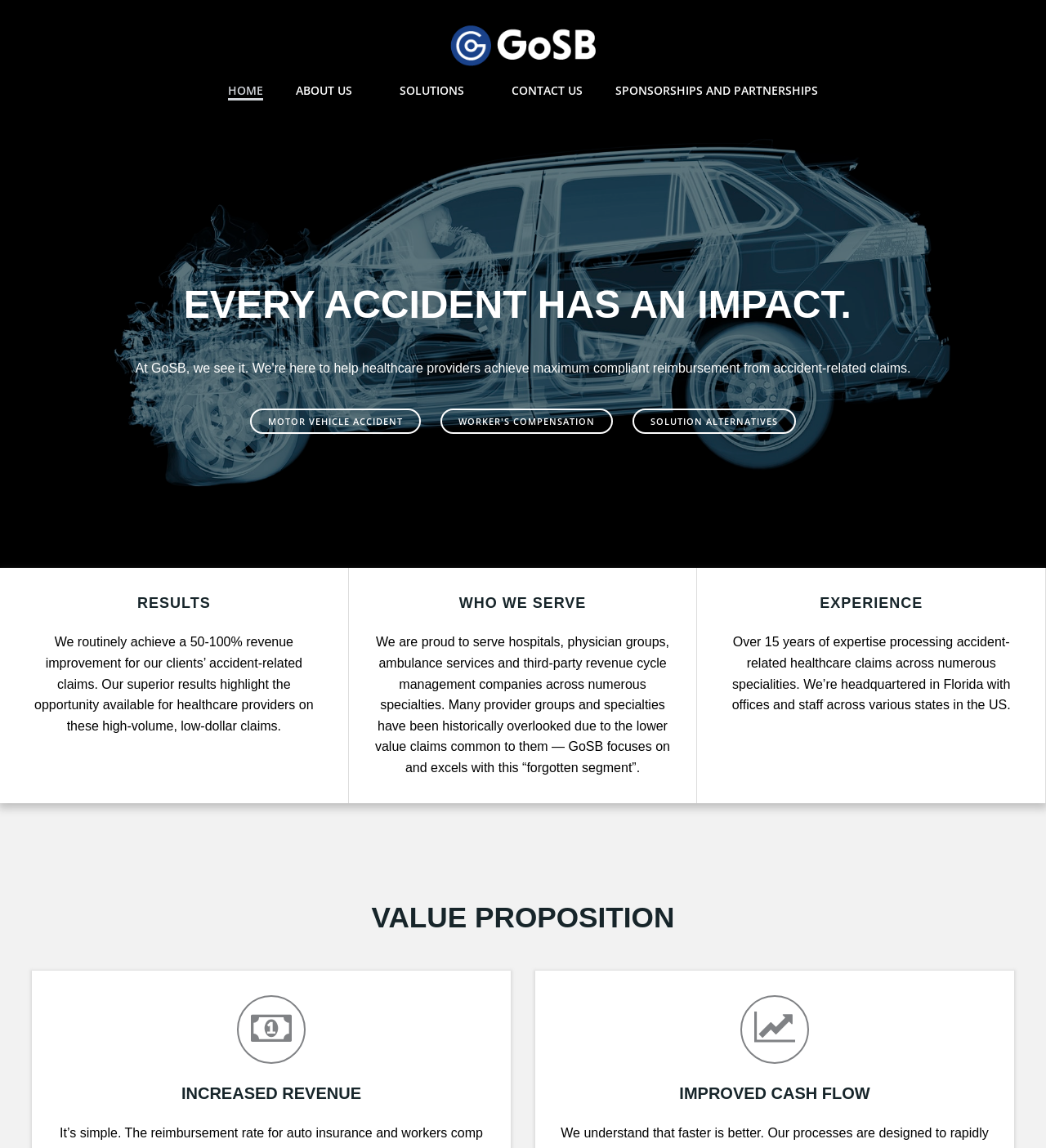Please predict the bounding box coordinates of the element's region where a click is necessary to complete the following instruction: "Click ABOUT US". The coordinates should be represented by four float numbers between 0 and 1, i.e., [left, top, right, bottom].

[0.283, 0.071, 0.351, 0.086]